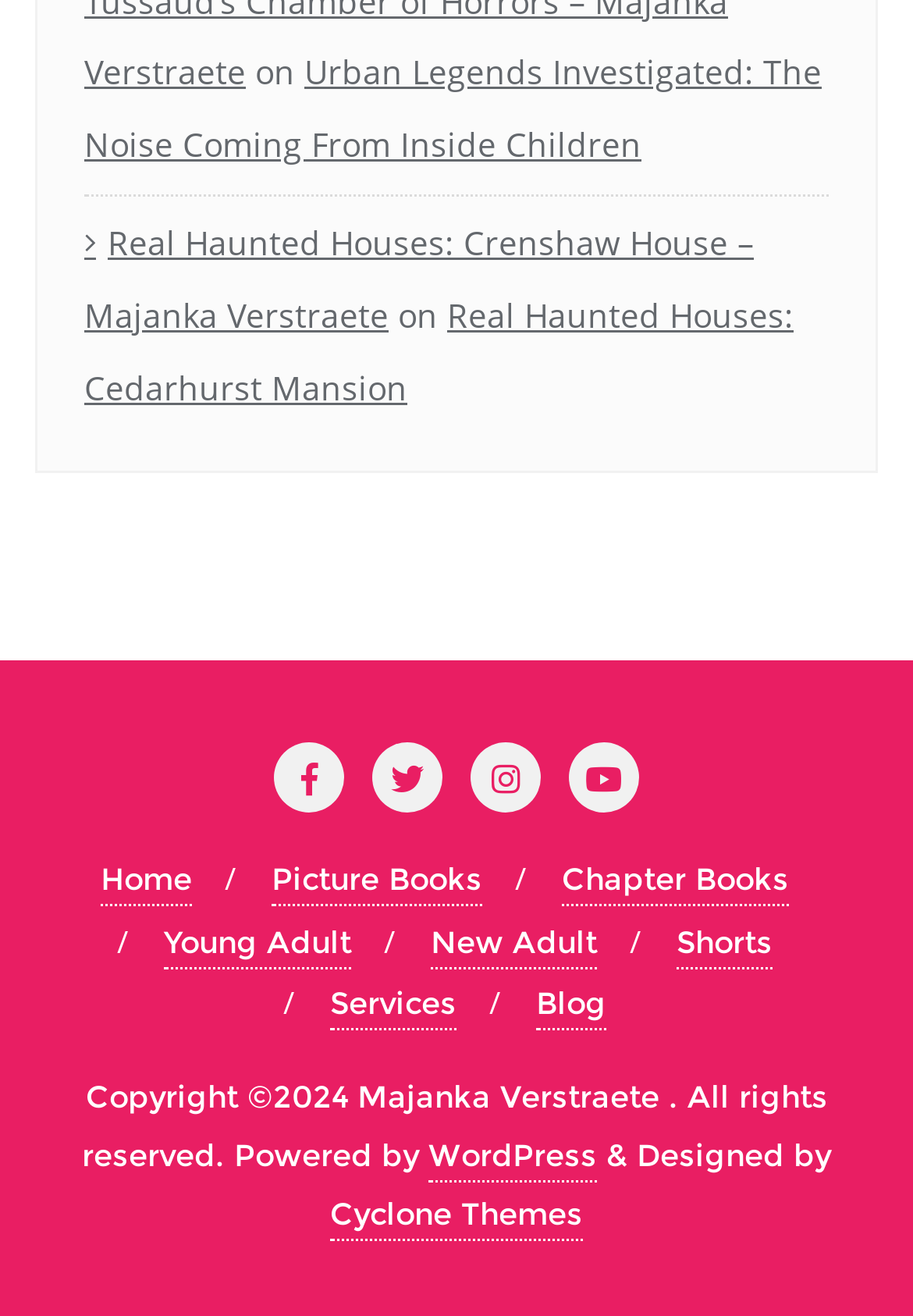Please give the bounding box coordinates of the area that should be clicked to fulfill the following instruction: "Learn about Services". The coordinates should be in the format of four float numbers from 0 to 1, i.e., [left, top, right, bottom].

[0.362, 0.742, 0.5, 0.783]